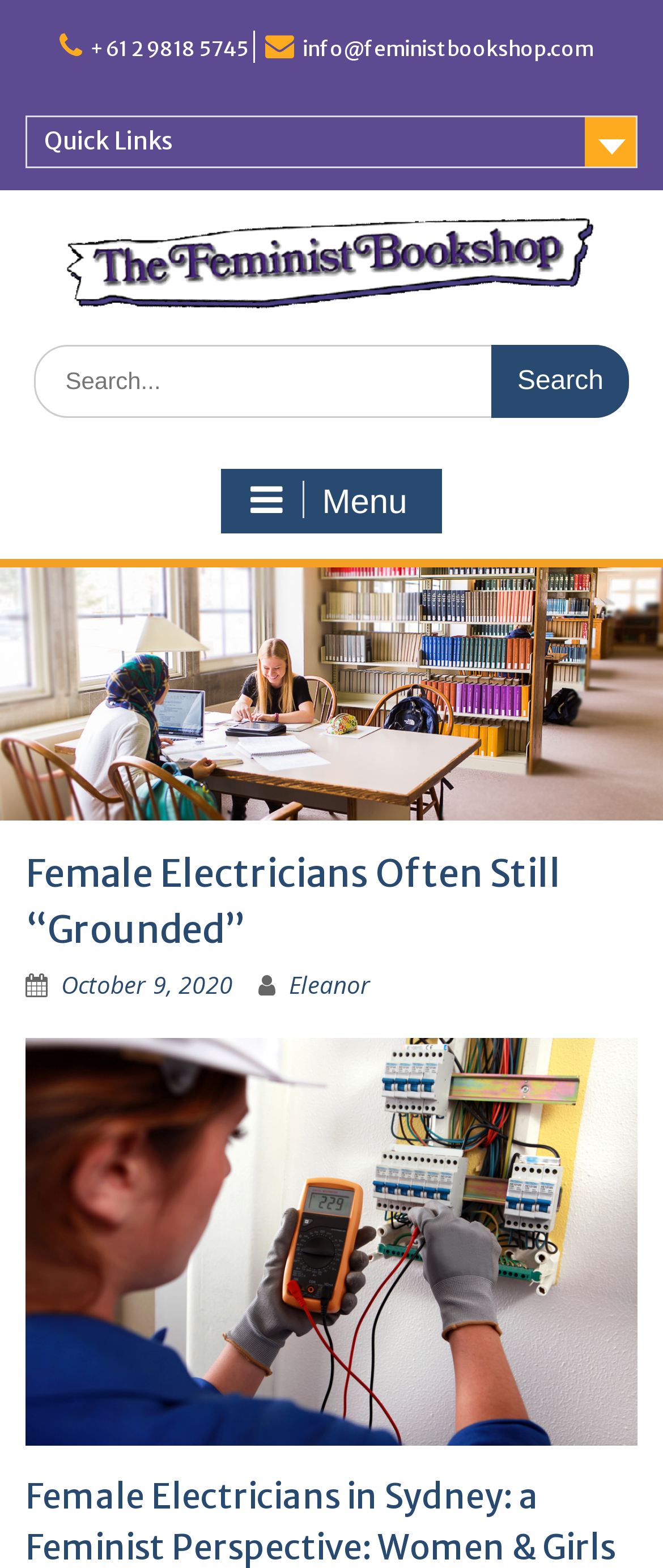Find the bounding box coordinates for the UI element that matches this description: "+61 2 9818 5745".

[0.136, 0.023, 0.374, 0.039]